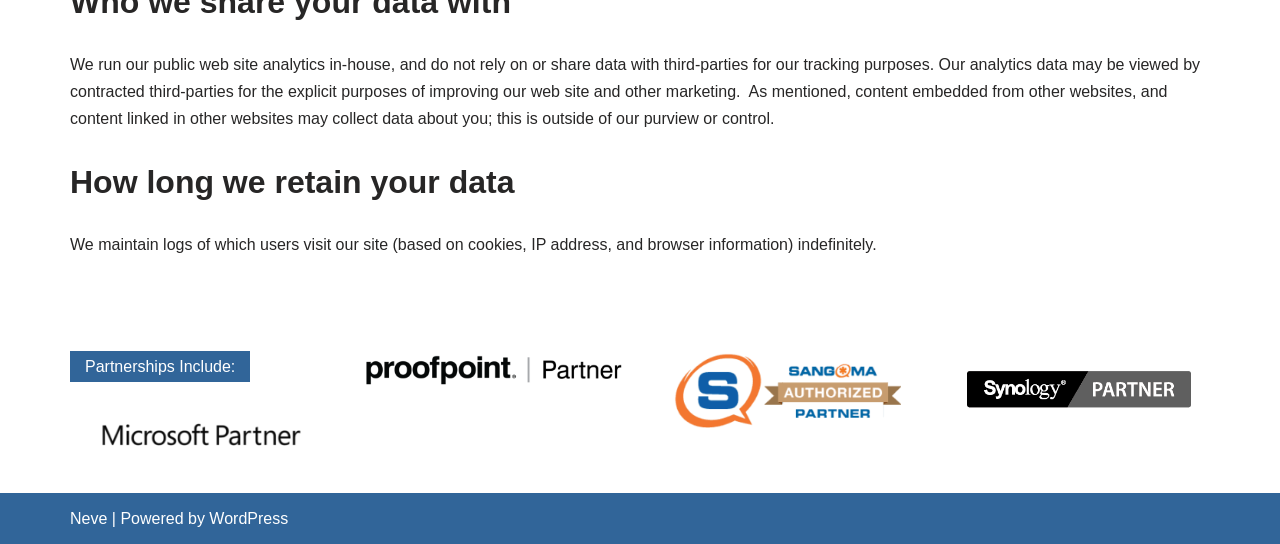How long are user visit logs maintained?
Answer the question with just one word or phrase using the image.

Indefinitely